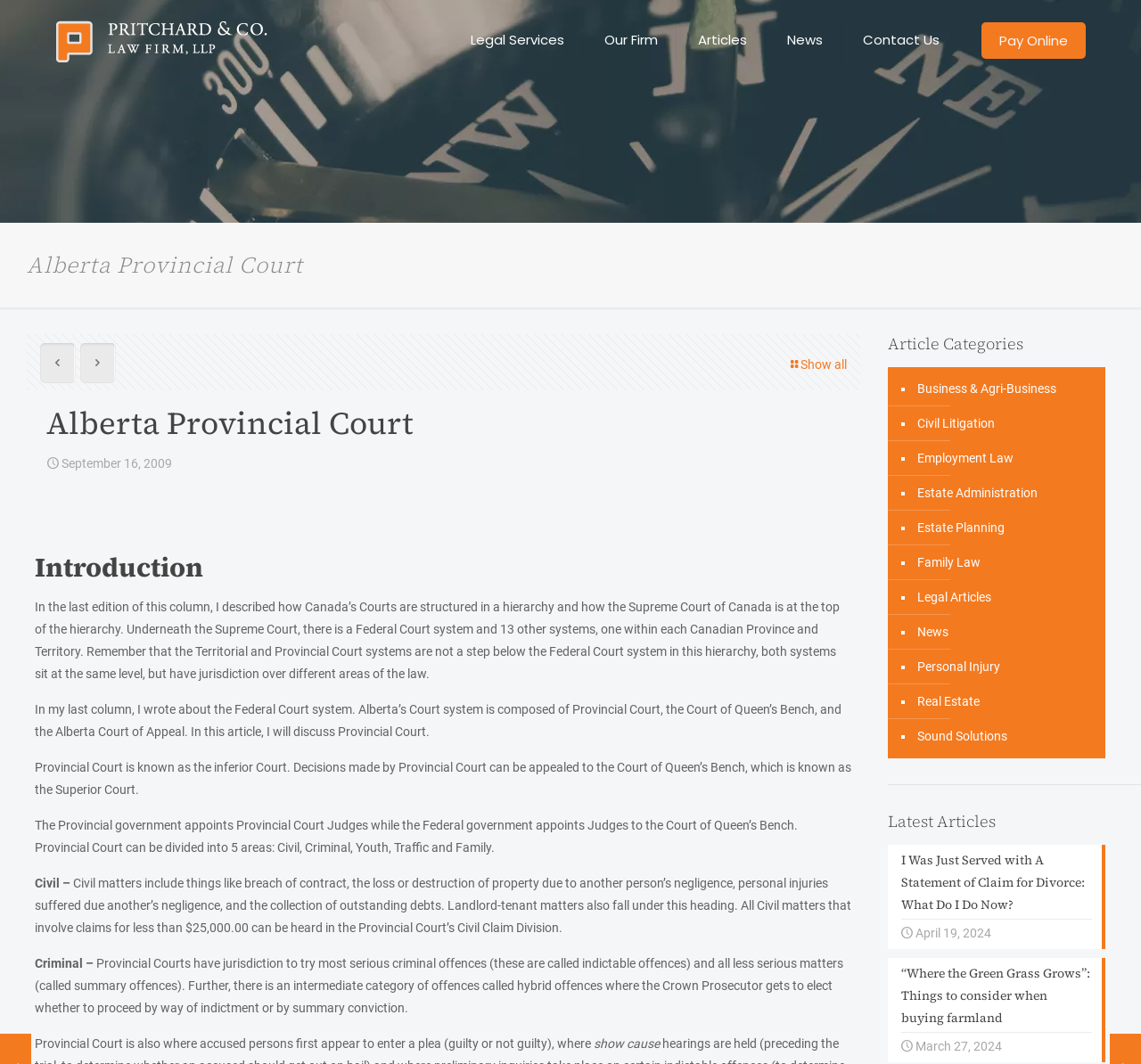What is the title of the latest article?
Look at the screenshot and give a one-word or phrase answer.

I Was Just Served with A Statement of Claim for Divorce: What Do I Do Now?